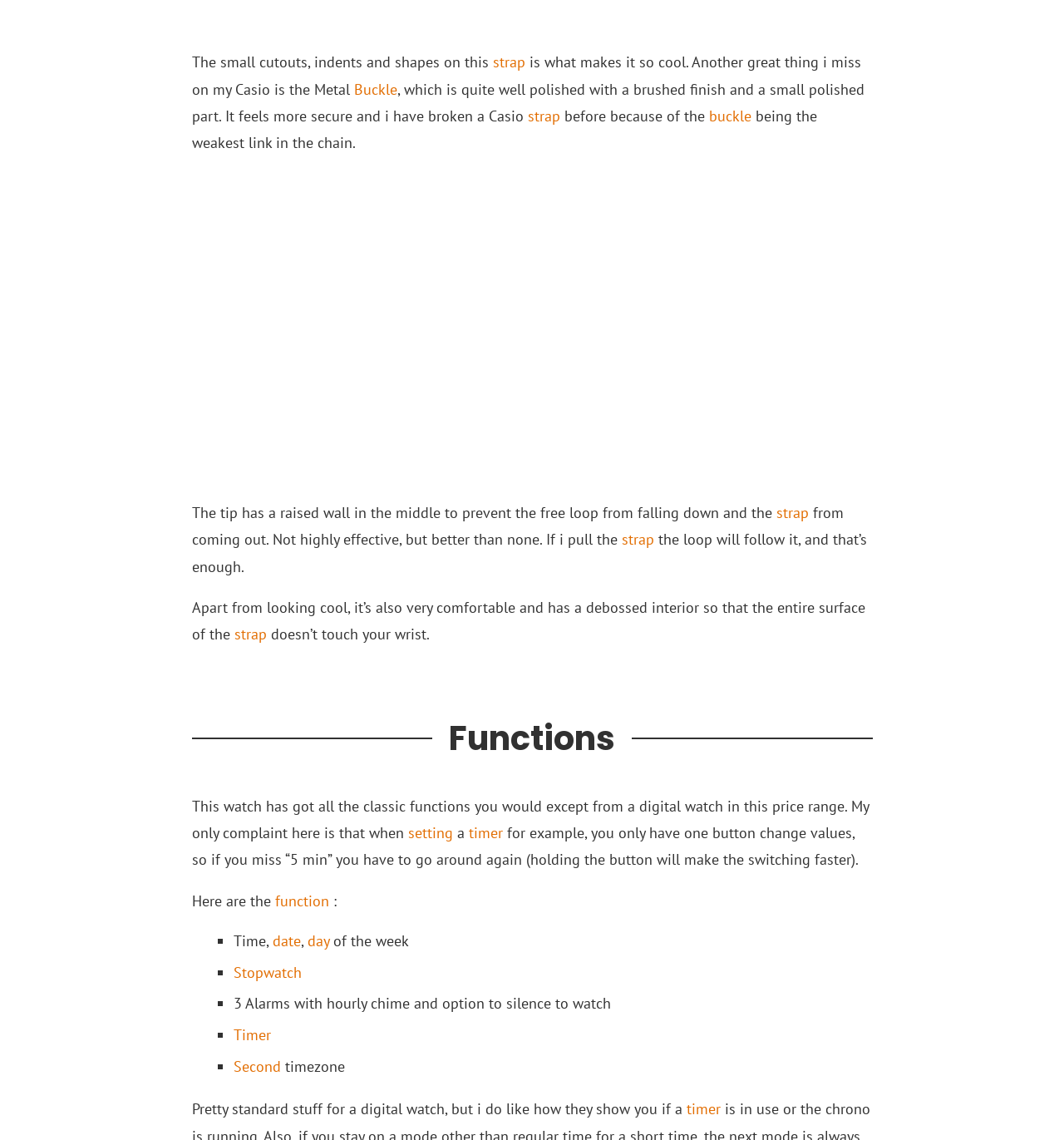Can you identify the bounding box coordinates of the clickable region needed to carry out this instruction: 'Click the 'Second' link'? The coordinates should be four float numbers within the range of 0 to 1, stated as [left, top, right, bottom].

[0.219, 0.927, 0.264, 0.943]